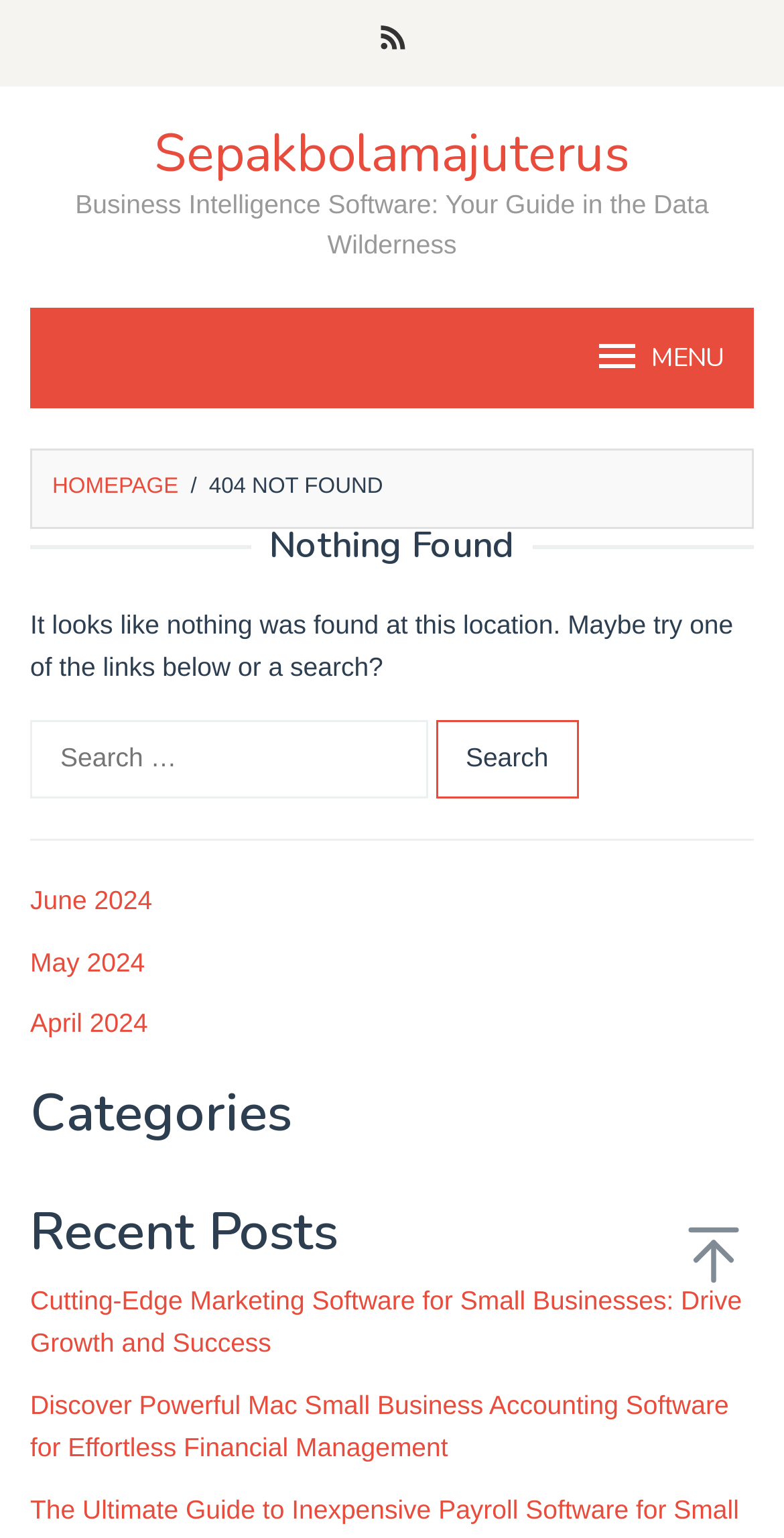Please identify the bounding box coordinates of the element on the webpage that should be clicked to follow this instruction: "Search for something". The bounding box coordinates should be given as four float numbers between 0 and 1, formatted as [left, top, right, bottom].

[0.038, 0.468, 0.546, 0.519]